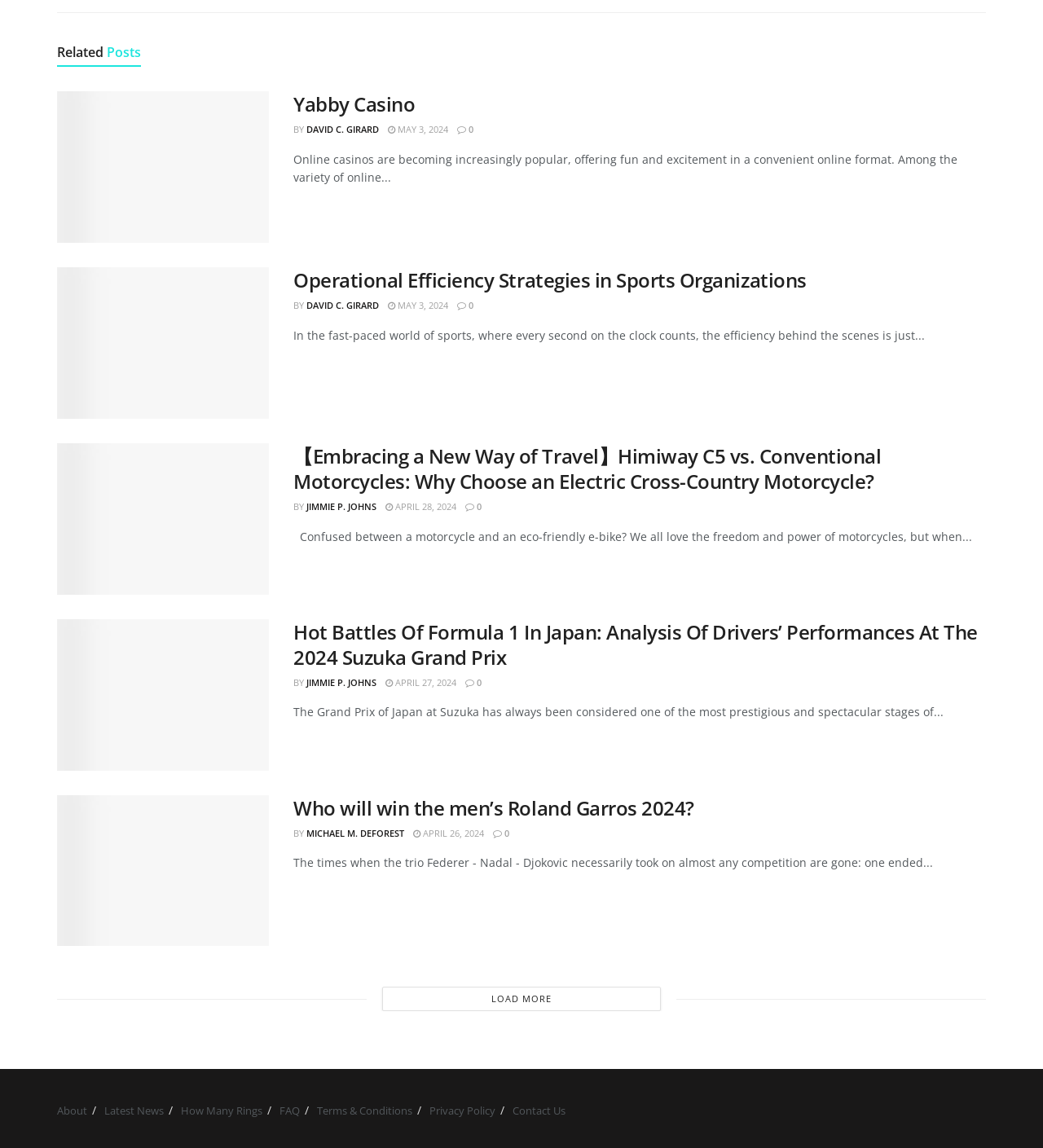Please find the bounding box coordinates of the element that must be clicked to perform the given instruction: "Read the article 'Yabby Casino'". The coordinates should be four float numbers from 0 to 1, i.e., [left, top, right, bottom].

[0.281, 0.08, 0.945, 0.102]